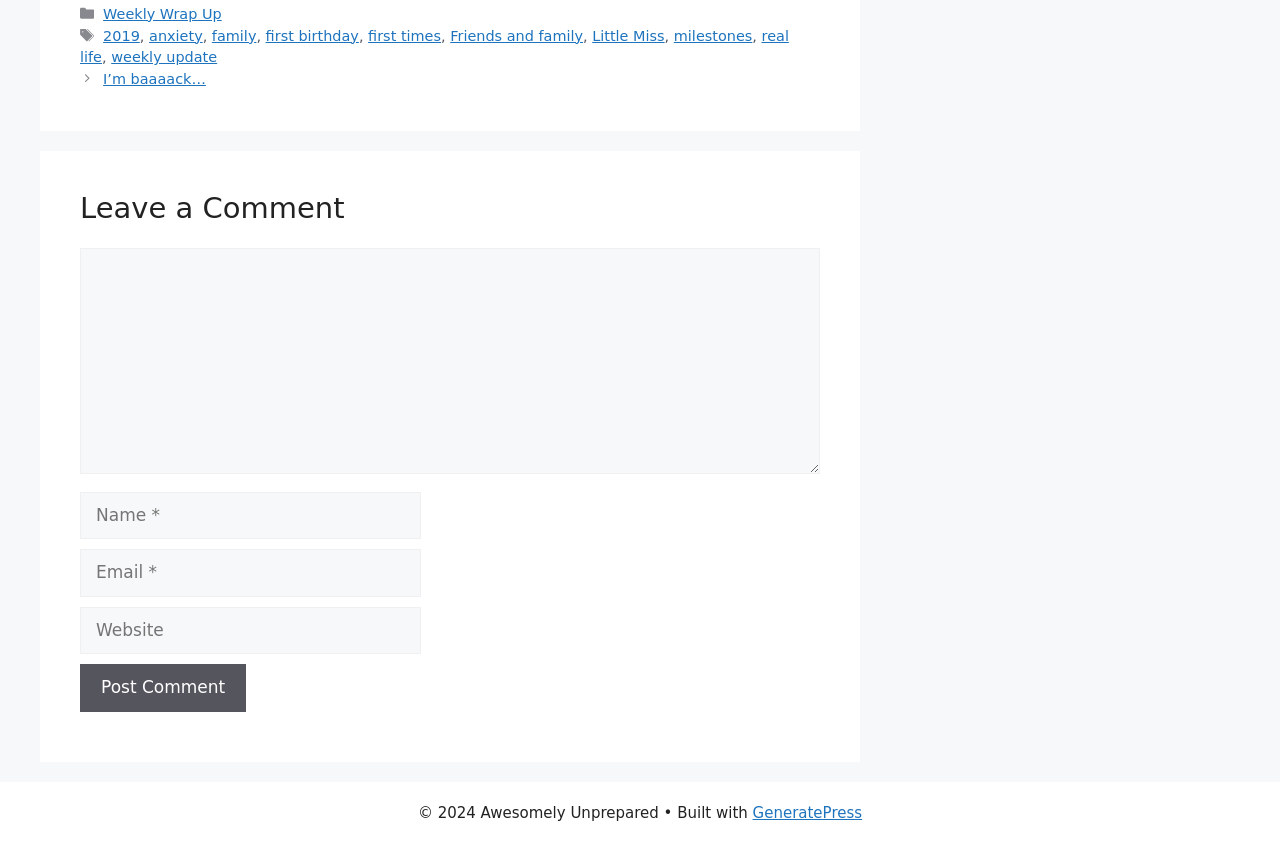Please locate the bounding box coordinates of the element's region that needs to be clicked to follow the instruction: "Click on the 'Weekly Wrap Up' link". The bounding box coordinates should be provided as four float numbers between 0 and 1, i.e., [left, top, right, bottom].

[0.081, 0.007, 0.173, 0.026]